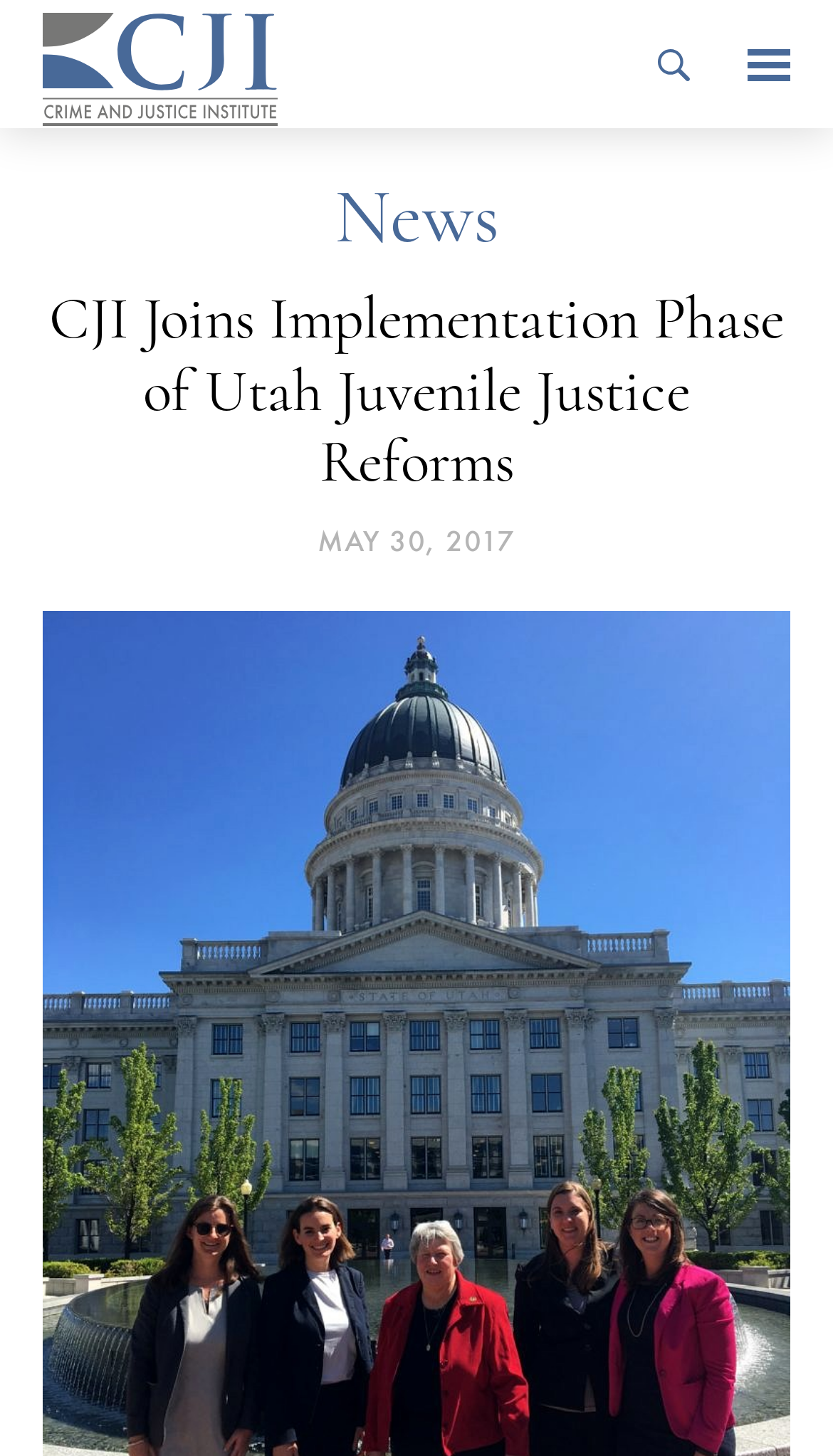Examine the image carefully and respond to the question with a detailed answer: 
What is the name of the organization mentioned in the news article?

I found the name of the organization mentioned in the news article by looking at the heading element with the content 'CJI Joins Implementation Phase of Utah Juvenile Justice Reforms' located at [0.051, 0.195, 0.949, 0.343].